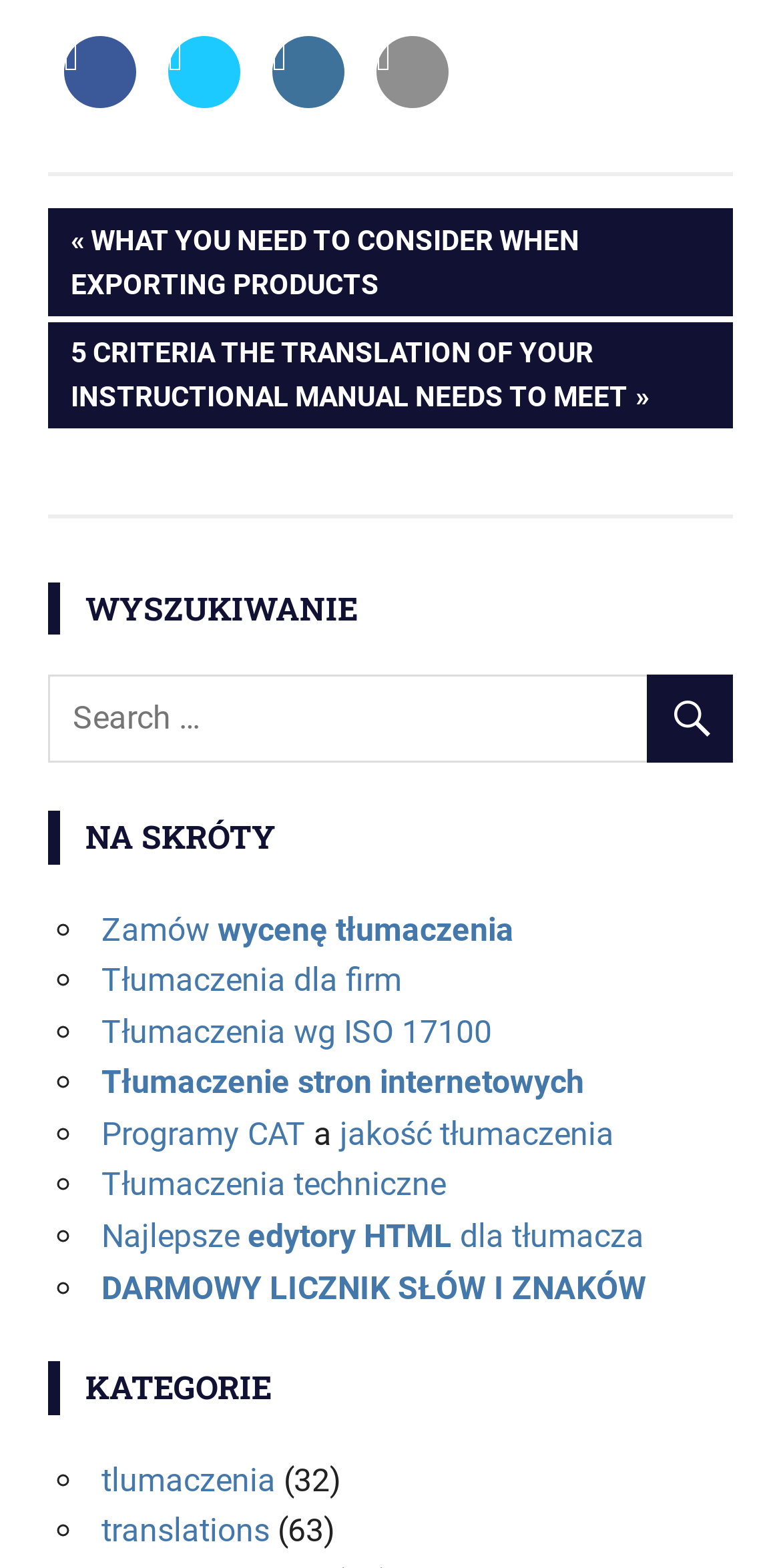Mark the bounding box of the element that matches the following description: "DARMOWY LICZNIK SŁÓW I ZNAKÓW".

[0.13, 0.809, 0.828, 0.833]